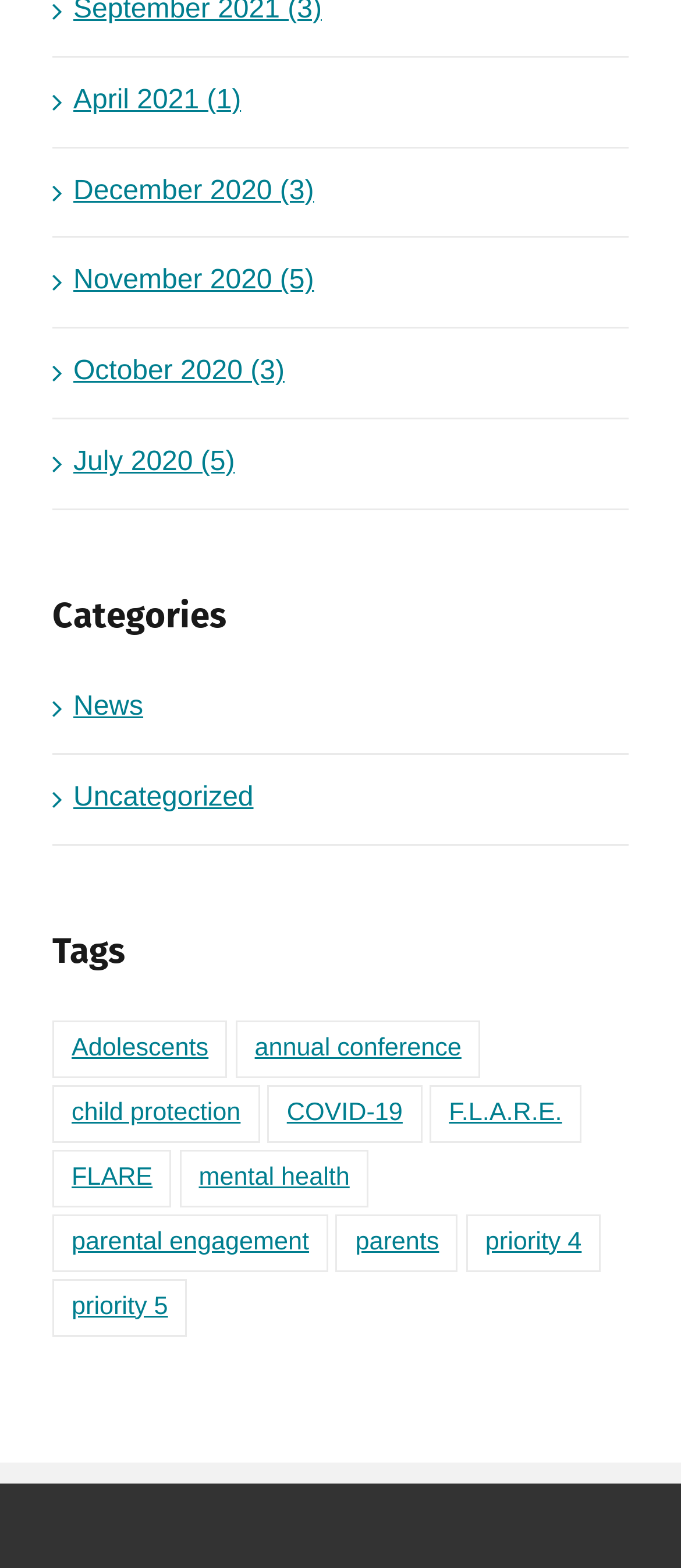Find the bounding box coordinates of the element to click in order to complete the given instruction: "Download the app."

None